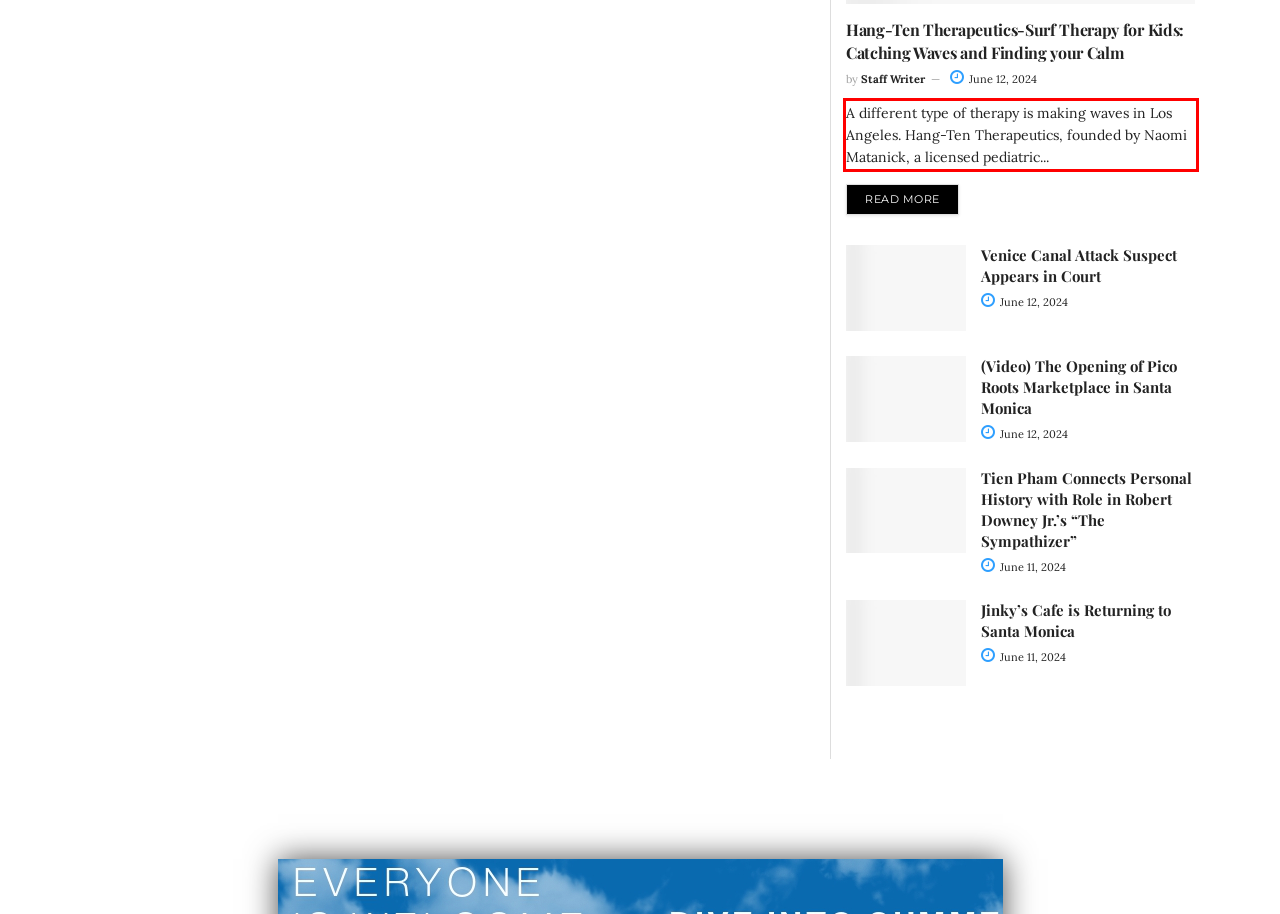Please extract the text content within the red bounding box on the webpage screenshot using OCR.

A different type of therapy is making waves in Los Angeles. Hang-Ten Therapeutics, founded by Naomi Matanick, a licensed pediatric...